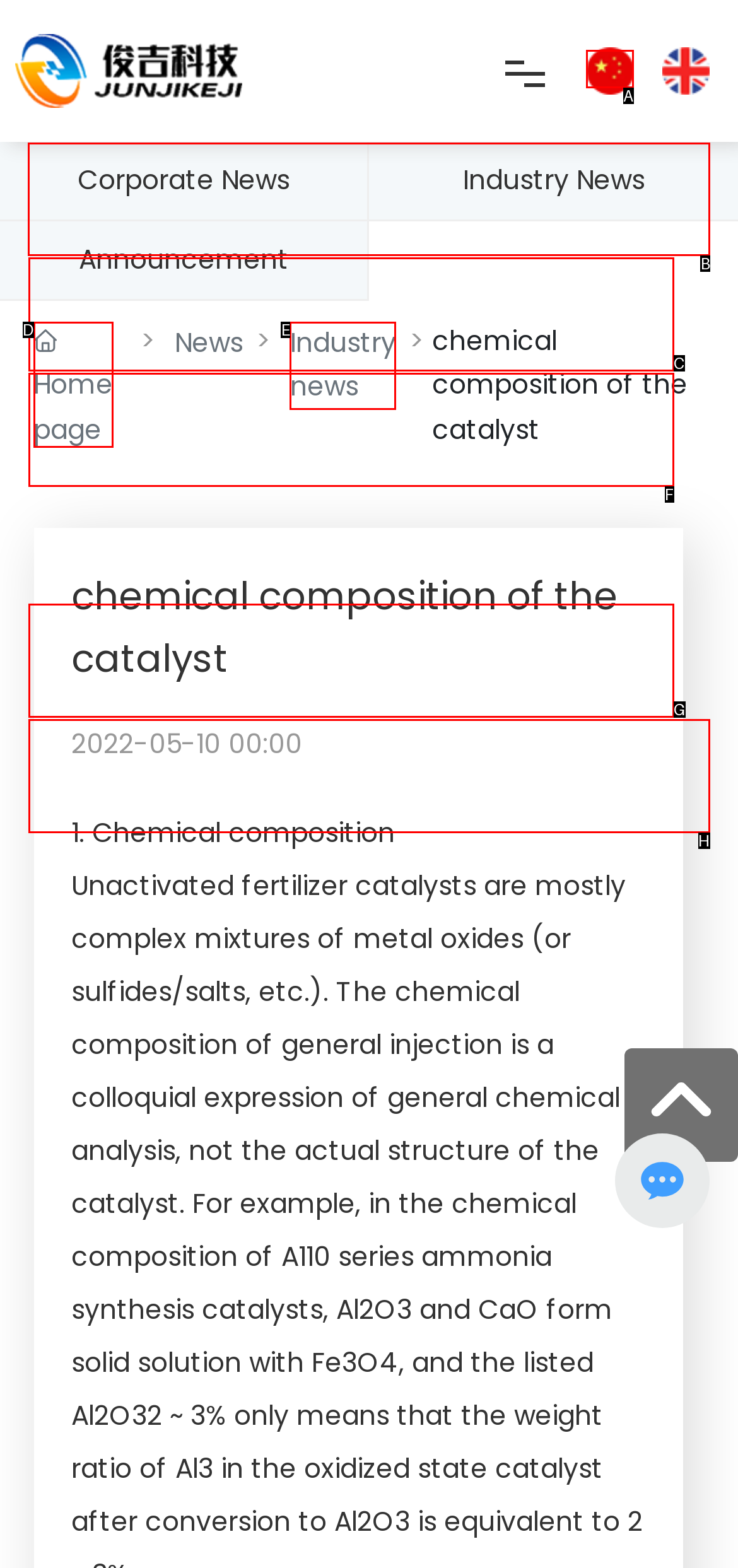Determine the letter of the element to click to accomplish this task: Click the Home link. Respond with the letter.

B